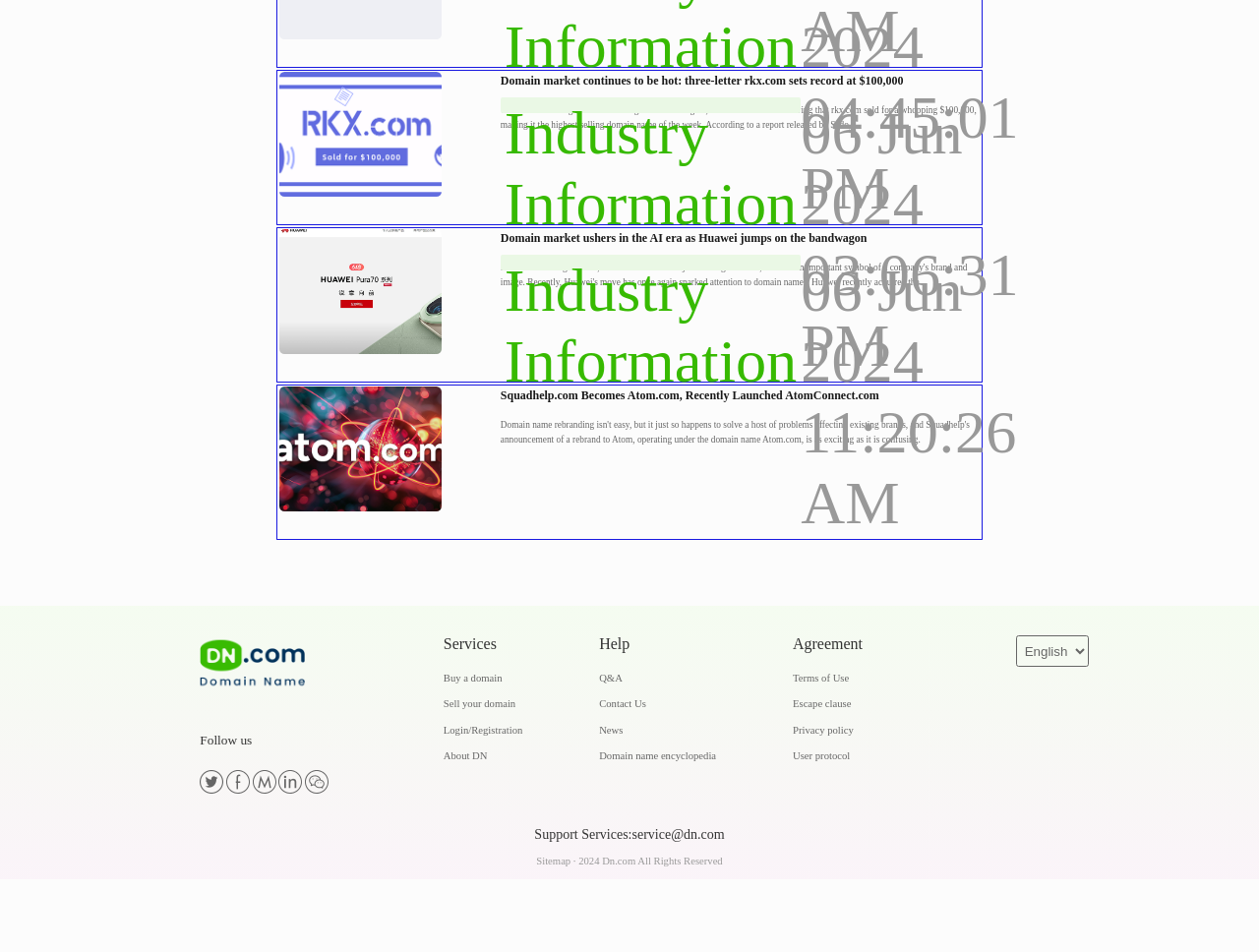What is the highest selling domain name of the week?
Examine the image closely and answer the question with as much detail as possible.

According to the article 'Domain market continues to be hot: three-letter rkx.com sets record at $100,000', the highest selling domain name of the week is rkx.com, which was sold for $100,000.